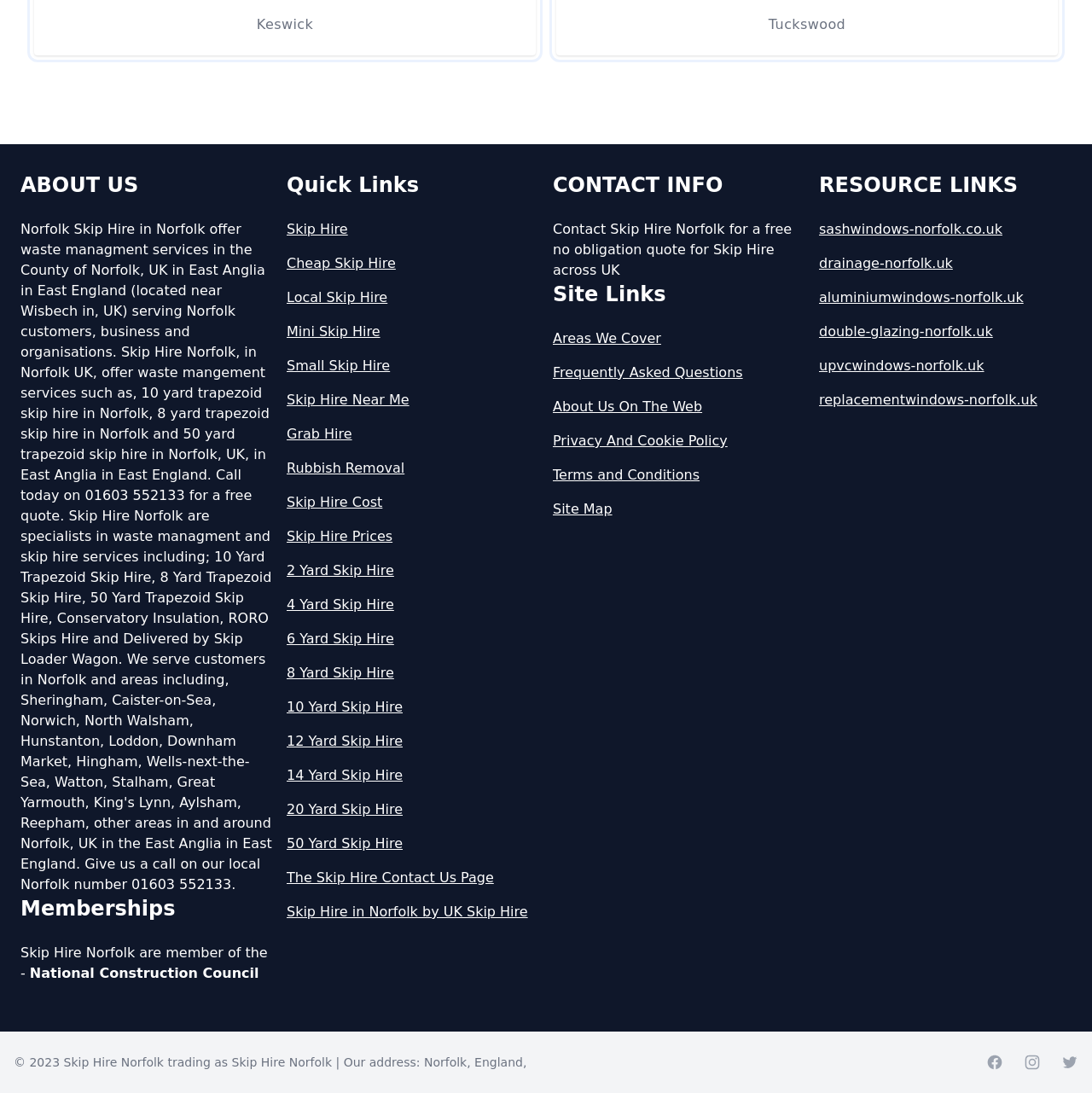Could you locate the bounding box coordinates for the section that should be clicked to accomplish this task: "Visit 'About Us On The Web'".

[0.506, 0.363, 0.738, 0.382]